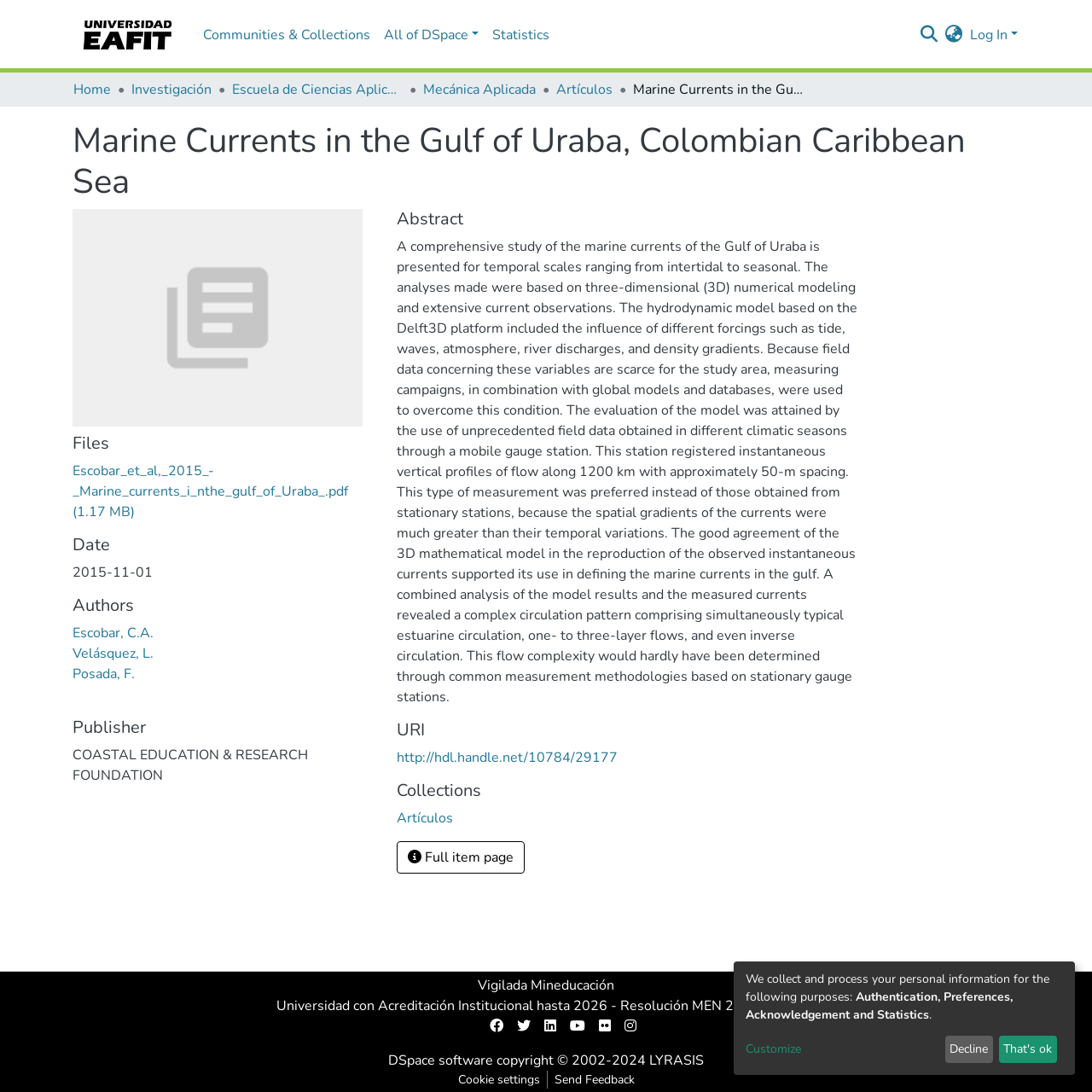Please determine the bounding box coordinates of the element's region to click for the following instruction: "Download the PDF file".

[0.066, 0.423, 0.319, 0.477]